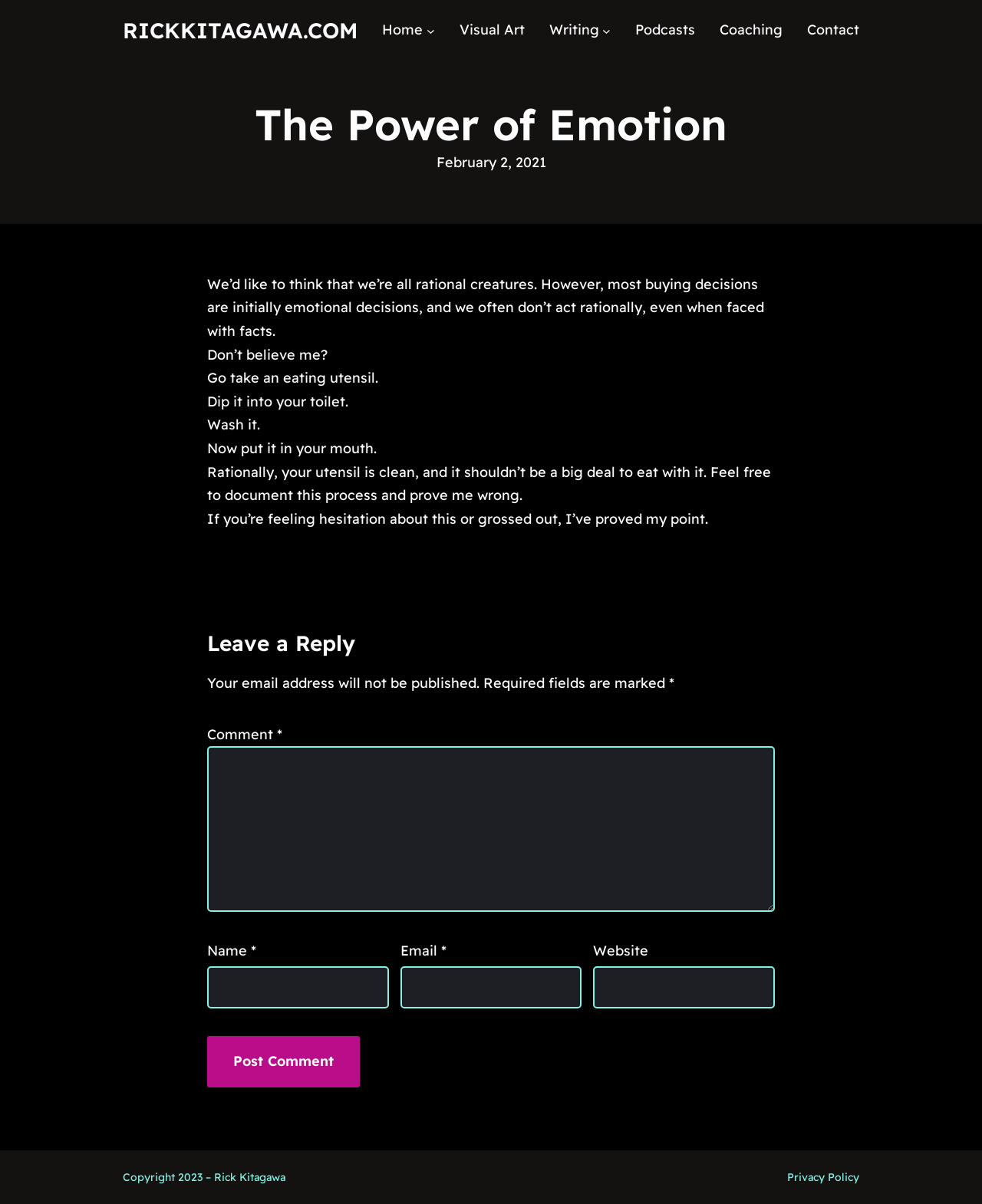Given the description "parent_node: Website name="url"", determine the bounding box of the corresponding UI element.

[0.604, 0.803, 0.789, 0.838]